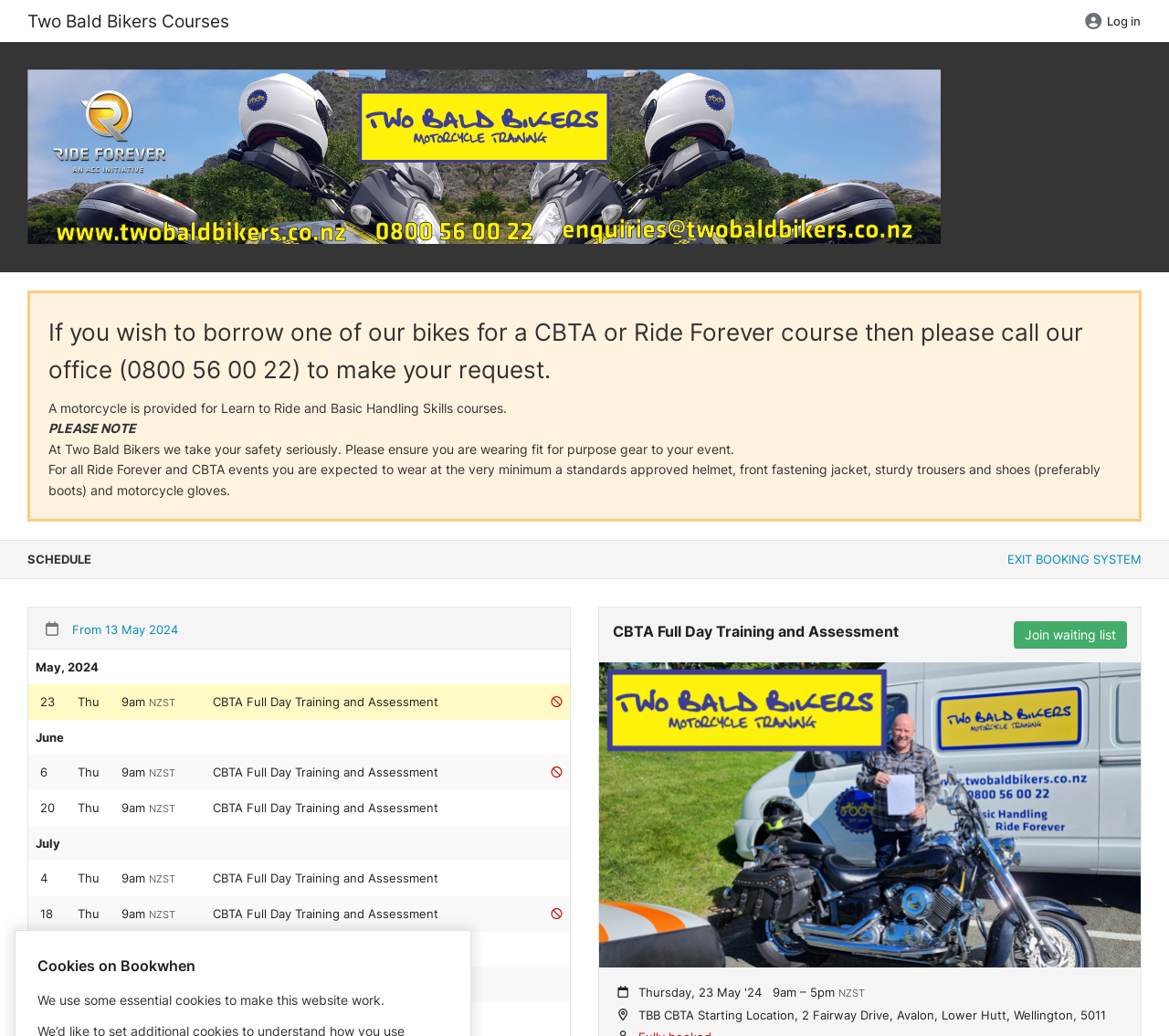Please predict the bounding box coordinates of the element's region where a click is necessary to complete the following instruction: "Click the 'SCHEDULE' link". The coordinates should be represented by four float numbers between 0 and 1, i.e., [left, top, right, bottom].

[0.023, 0.533, 0.078, 0.547]